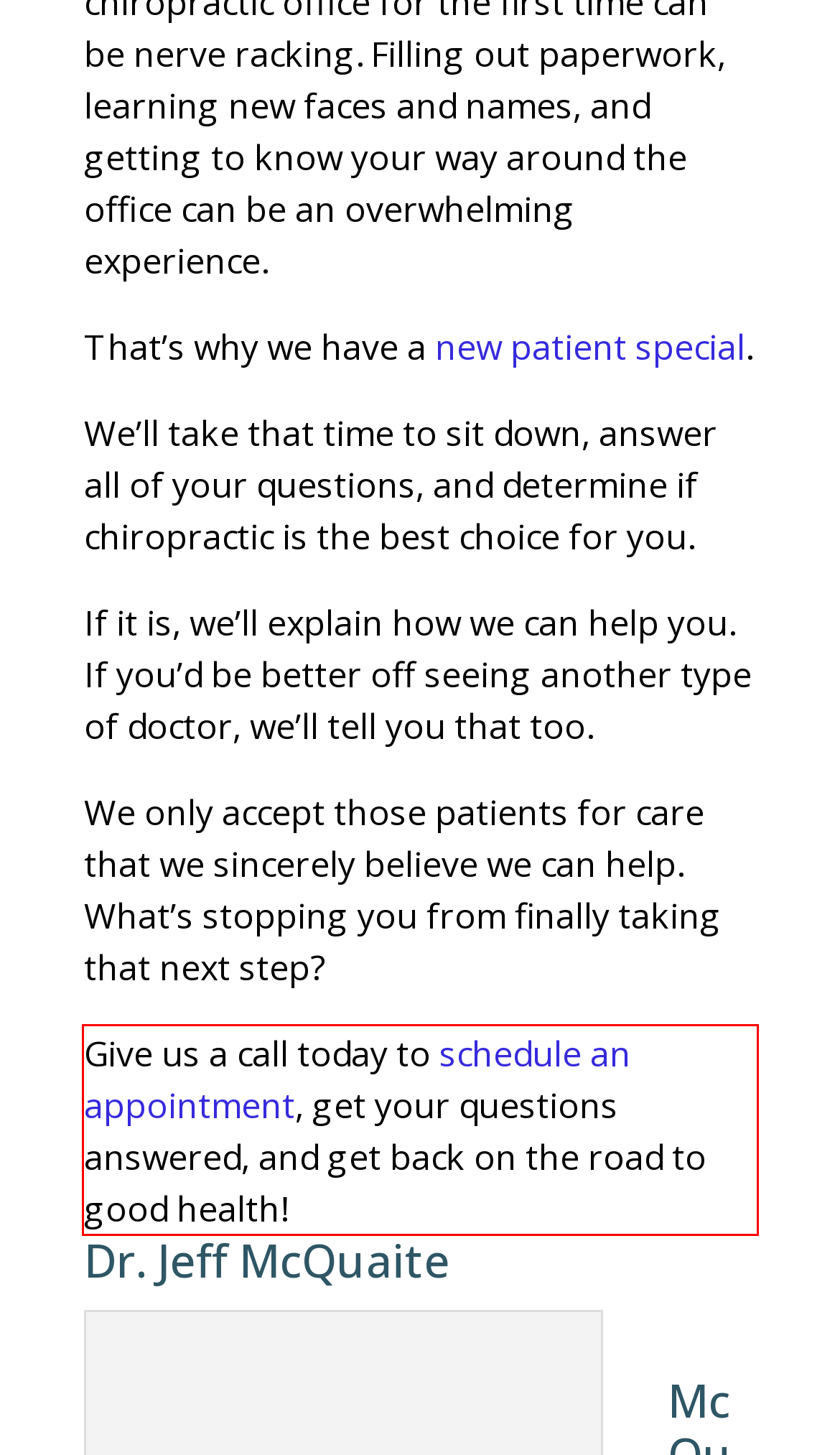You have a screenshot of a webpage with a UI element highlighted by a red bounding box. Use OCR to obtain the text within this highlighted area.

Give us a call today to schedule an appointment, get your questions answered, and get back on the road to good health!